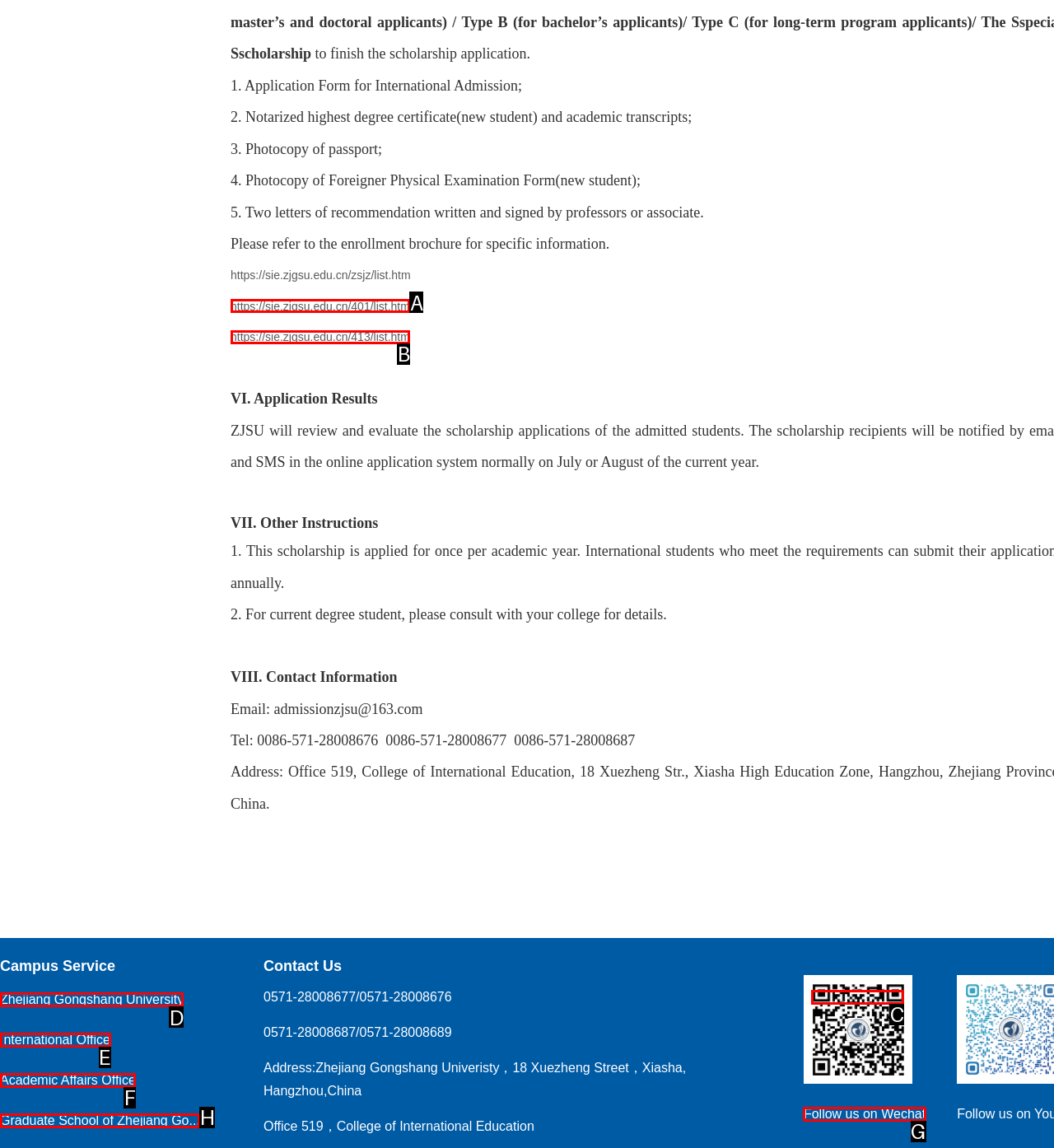Identify the correct HTML element to click to accomplish this task: Click the link to access the contact information
Respond with the letter corresponding to the correct choice.

D